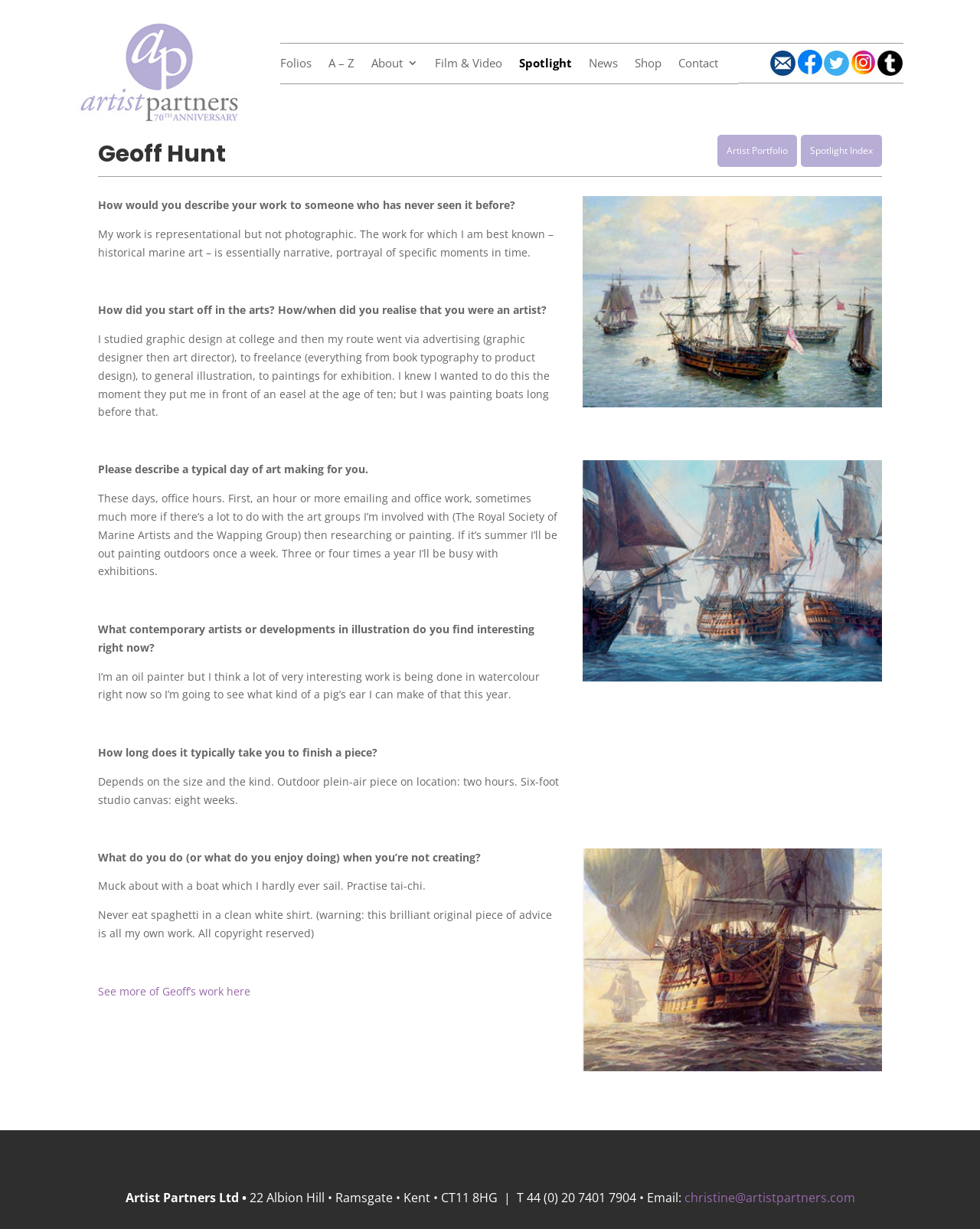Determine the bounding box coordinates of the clickable region to follow the instruction: "View Geoff Hunt's artist portfolio".

[0.732, 0.109, 0.813, 0.136]